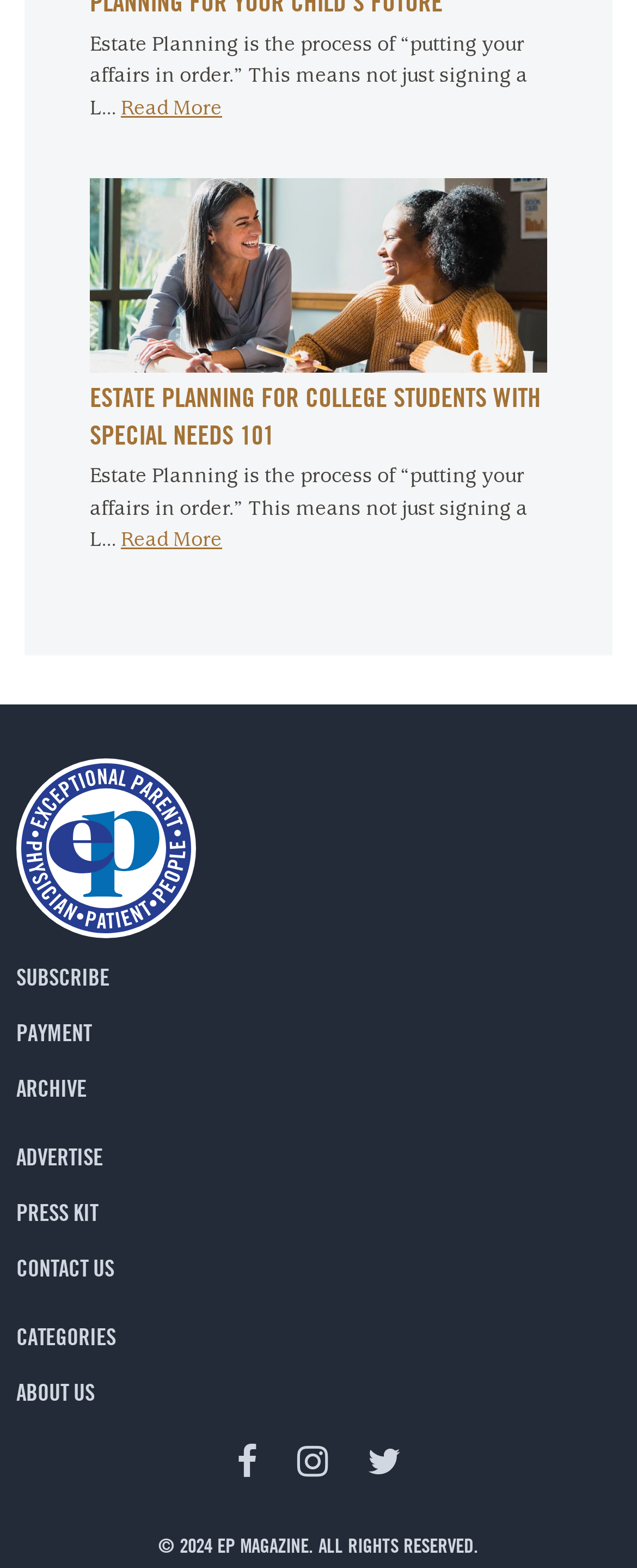Please find and report the bounding box coordinates of the element to click in order to perform the following action: "Read more about estate planning". The coordinates should be expressed as four float numbers between 0 and 1, in the format [left, top, right, bottom].

[0.19, 0.062, 0.349, 0.076]